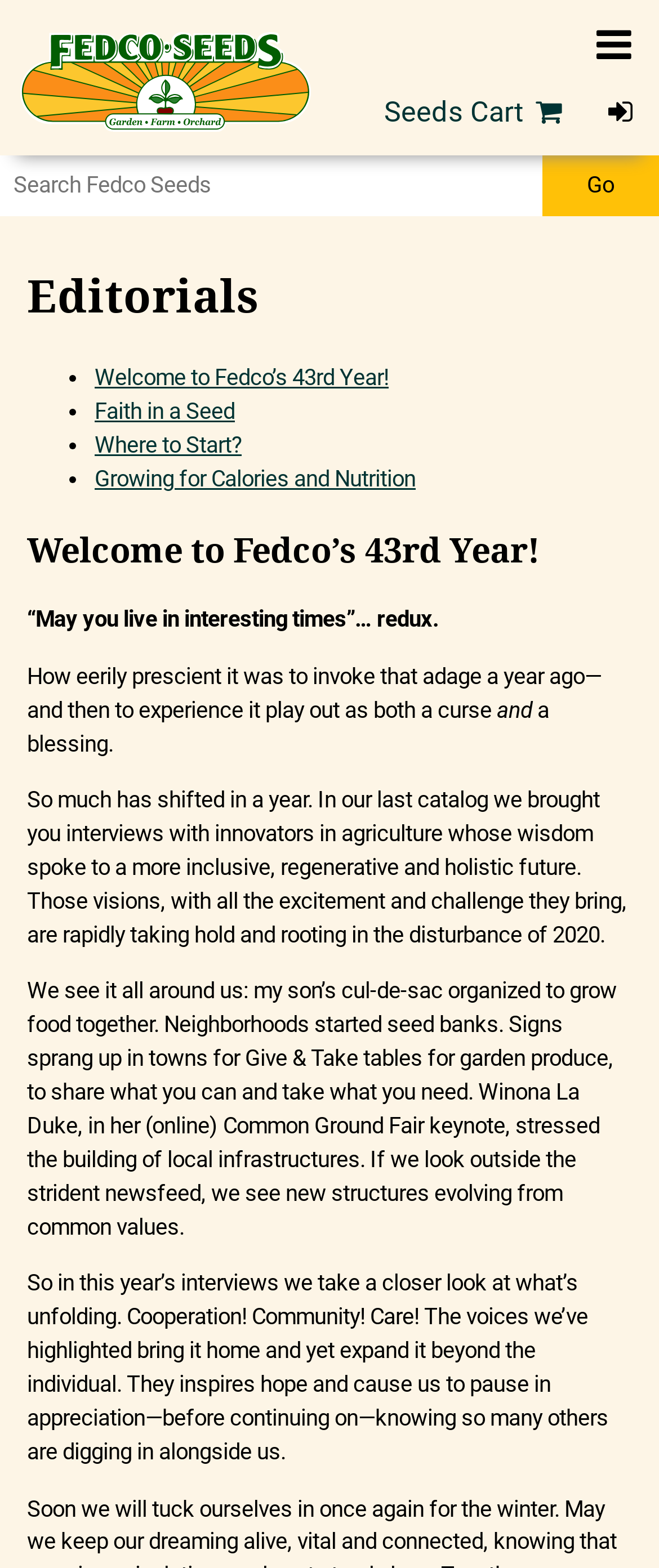Indicate the bounding box coordinates of the clickable region to achieve the following instruction: "search for seeds."

[0.0, 0.099, 0.822, 0.138]